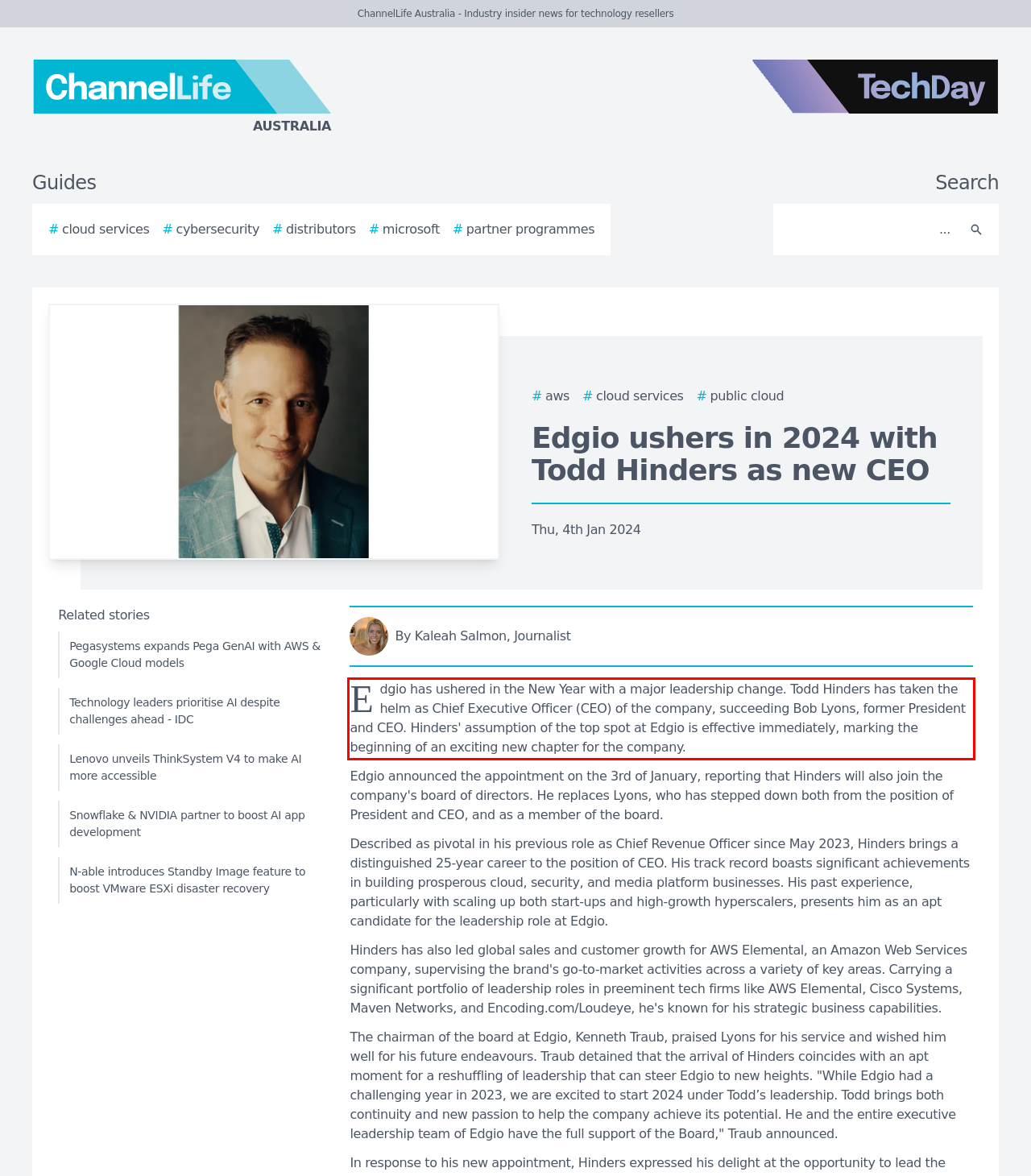Given a screenshot of a webpage containing a red bounding box, perform OCR on the text within this red bounding box and provide the text content.

Edgio has ushered in the New Year with a major leadership change. Todd Hinders has taken the helm as Chief Executive Officer (CEO) of the company, succeeding Bob Lyons, former President and CEO. Hinders' assumption of the top spot at Edgio is effective immediately, marking the beginning of an exciting new chapter for the company.